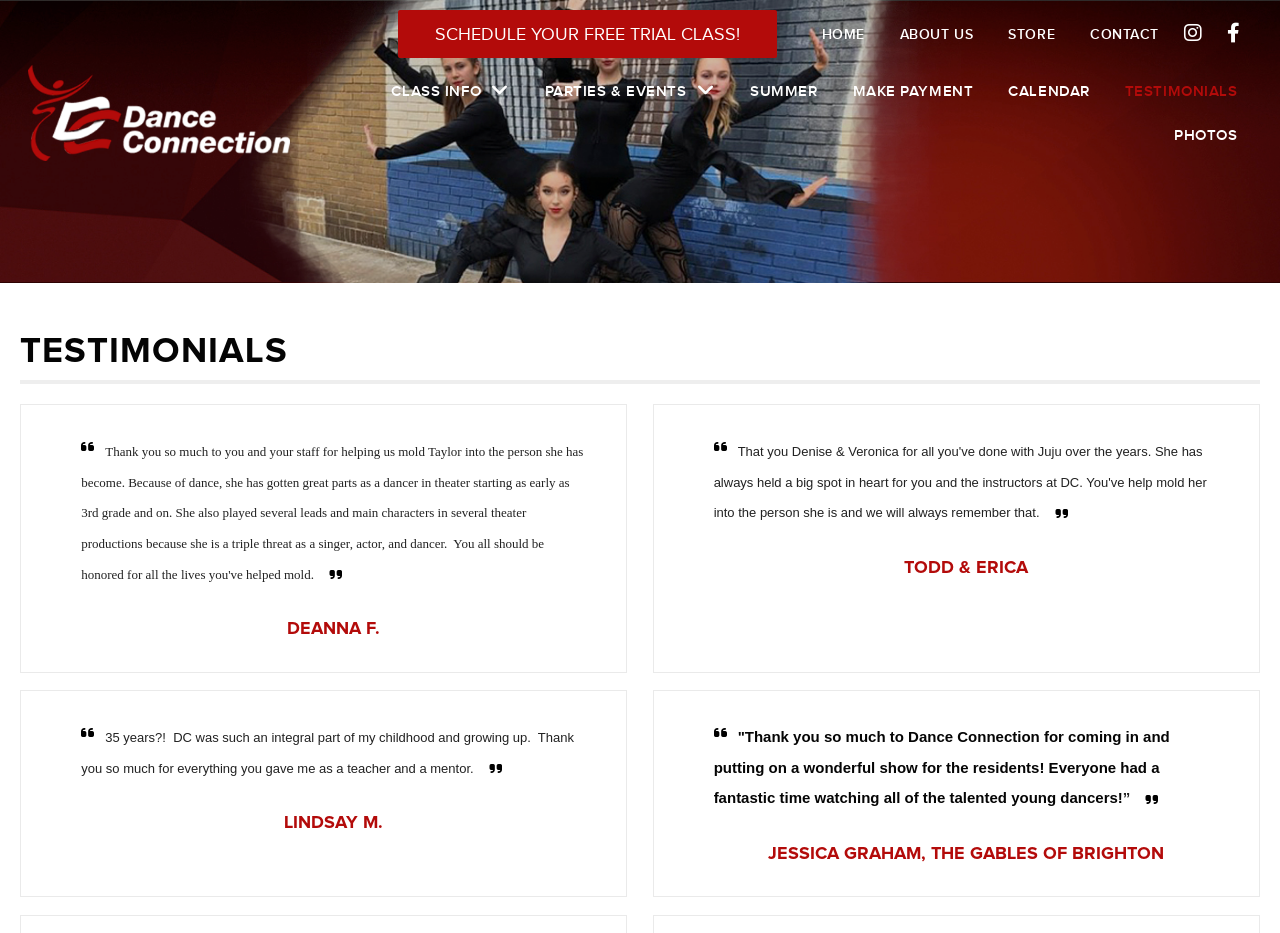Mark the bounding box of the element that matches the following description: "About Us".

[0.691, 0.013, 0.772, 0.06]